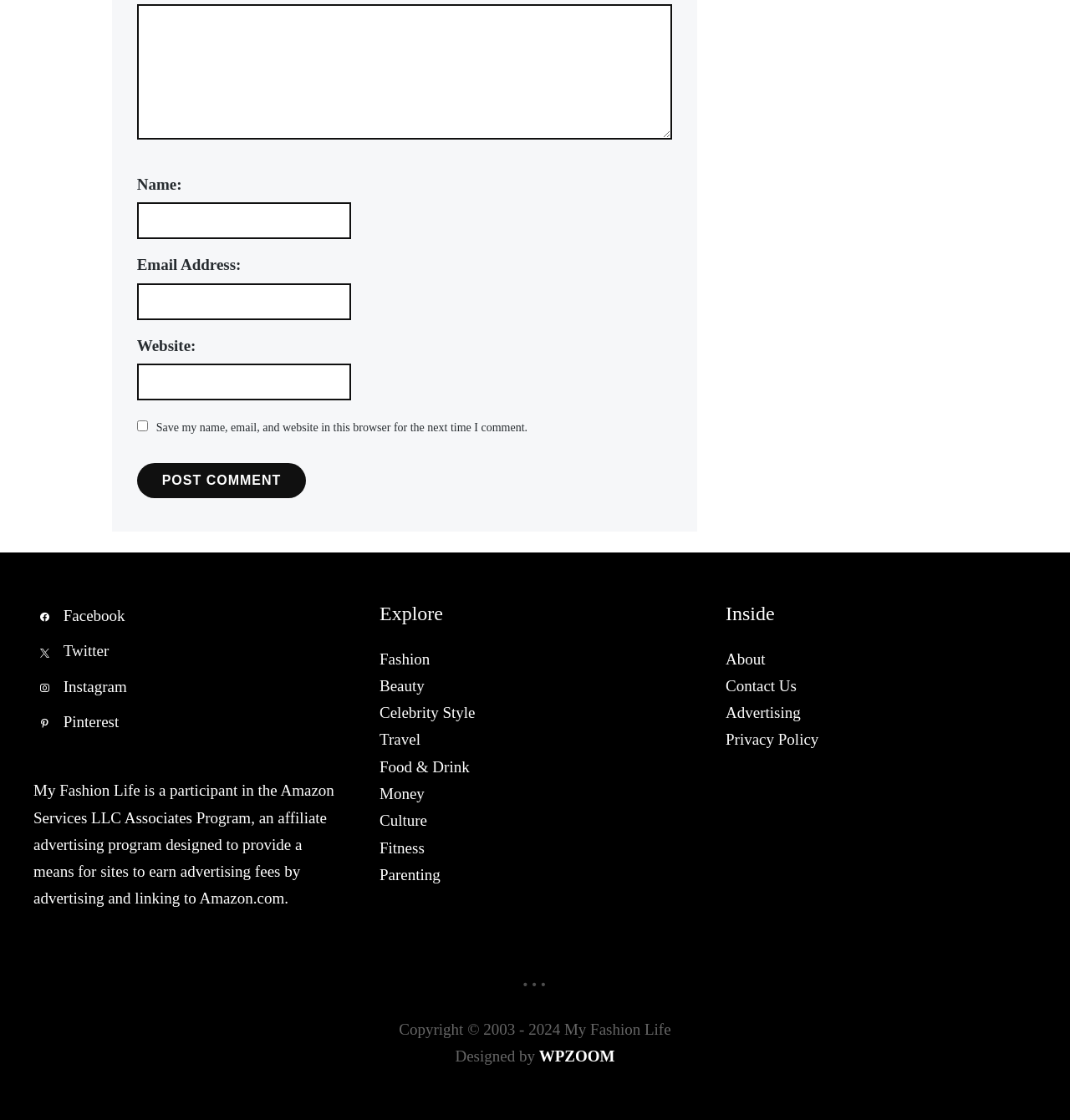Can you show the bounding box coordinates of the region to click on to complete the task described in the instruction: "Explore the Fashion category"?

[0.355, 0.58, 0.402, 0.596]